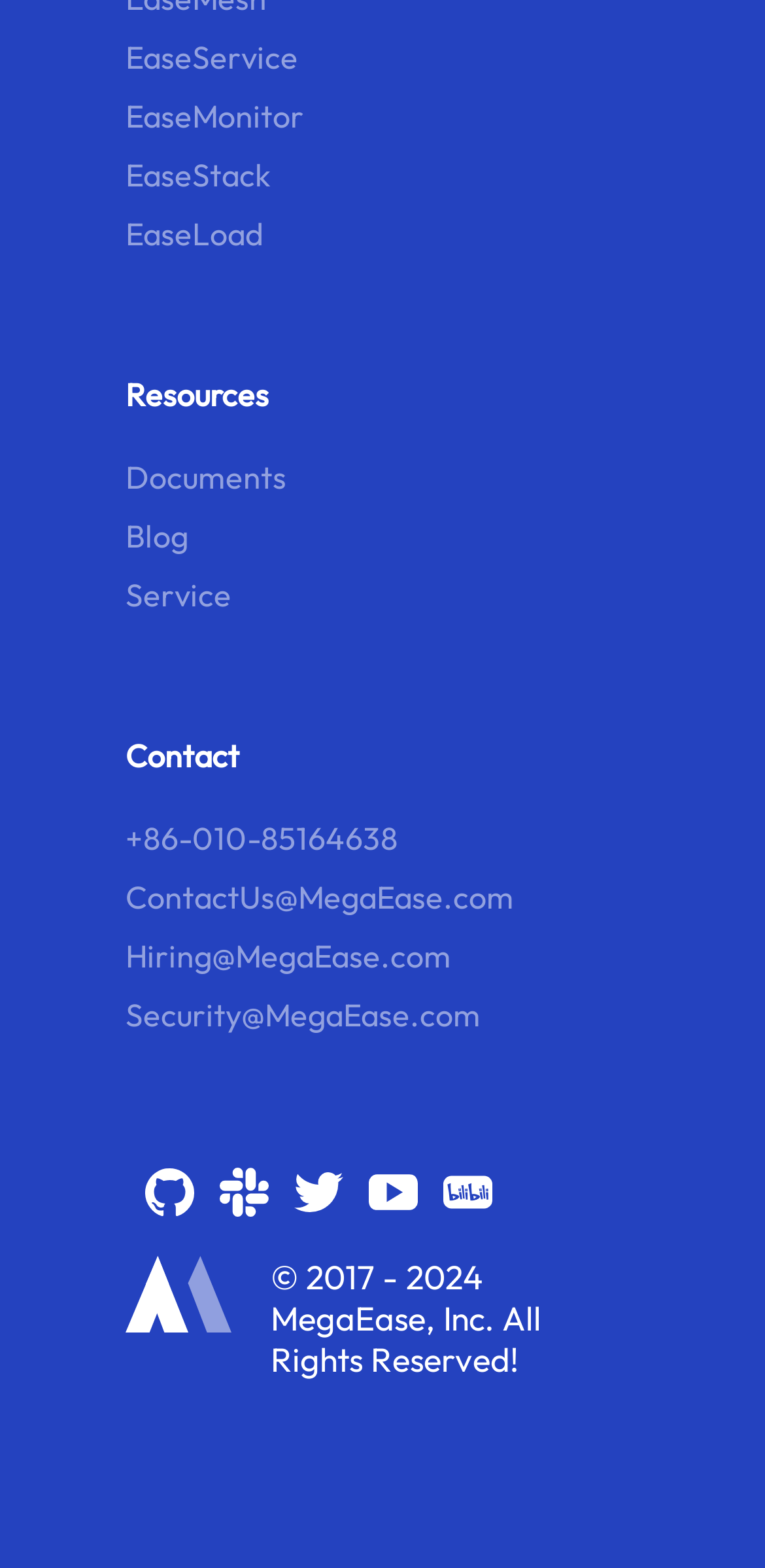Can you identify the bounding box coordinates of the clickable region needed to carry out this instruction: 'View MegaEase blog'? The coordinates should be four float numbers within the range of 0 to 1, stated as [left, top, right, bottom].

[0.164, 0.329, 0.246, 0.354]